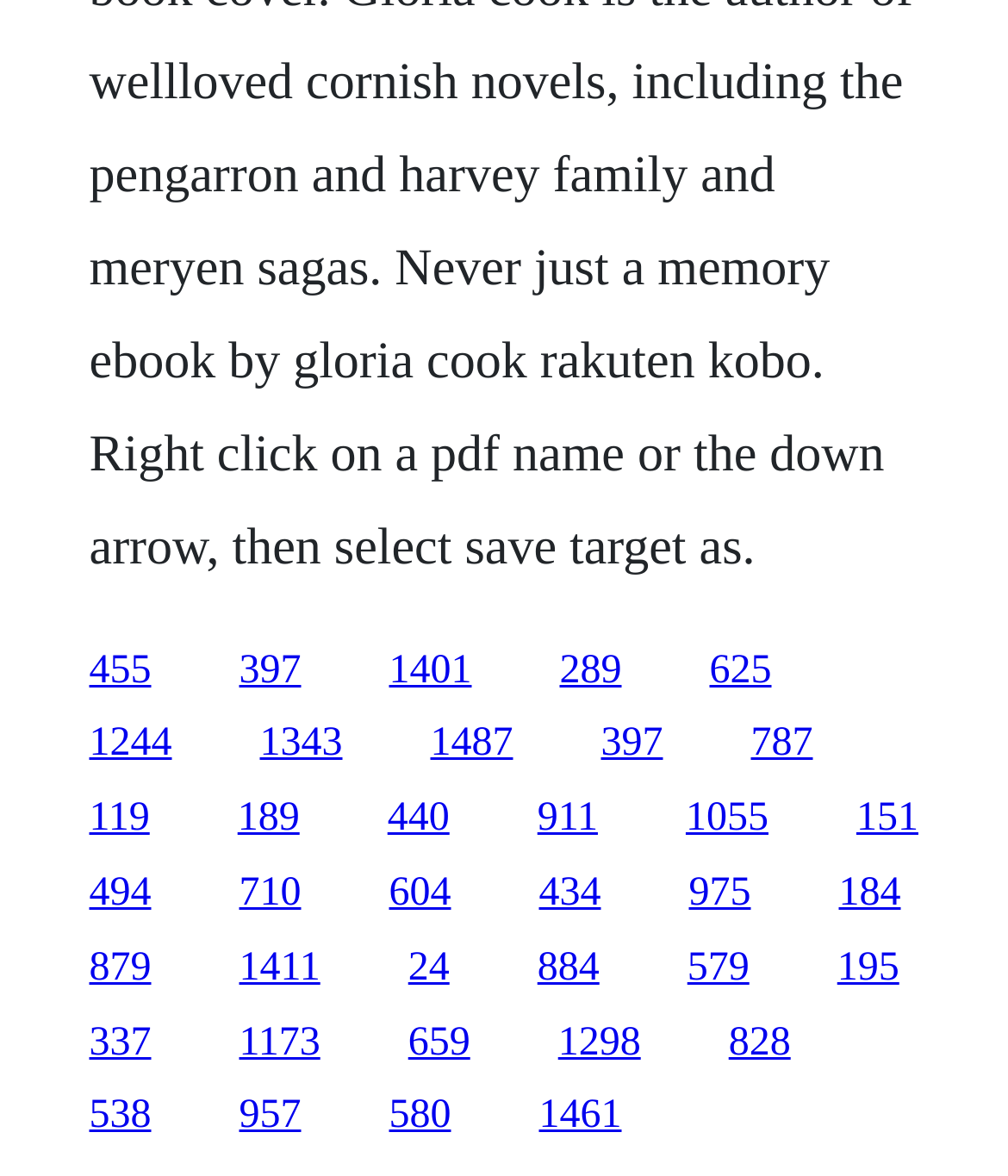Please identify the bounding box coordinates of the element I should click to complete this instruction: 'click the first link'. The coordinates should be given as four float numbers between 0 and 1, like this: [left, top, right, bottom].

[0.088, 0.551, 0.15, 0.588]